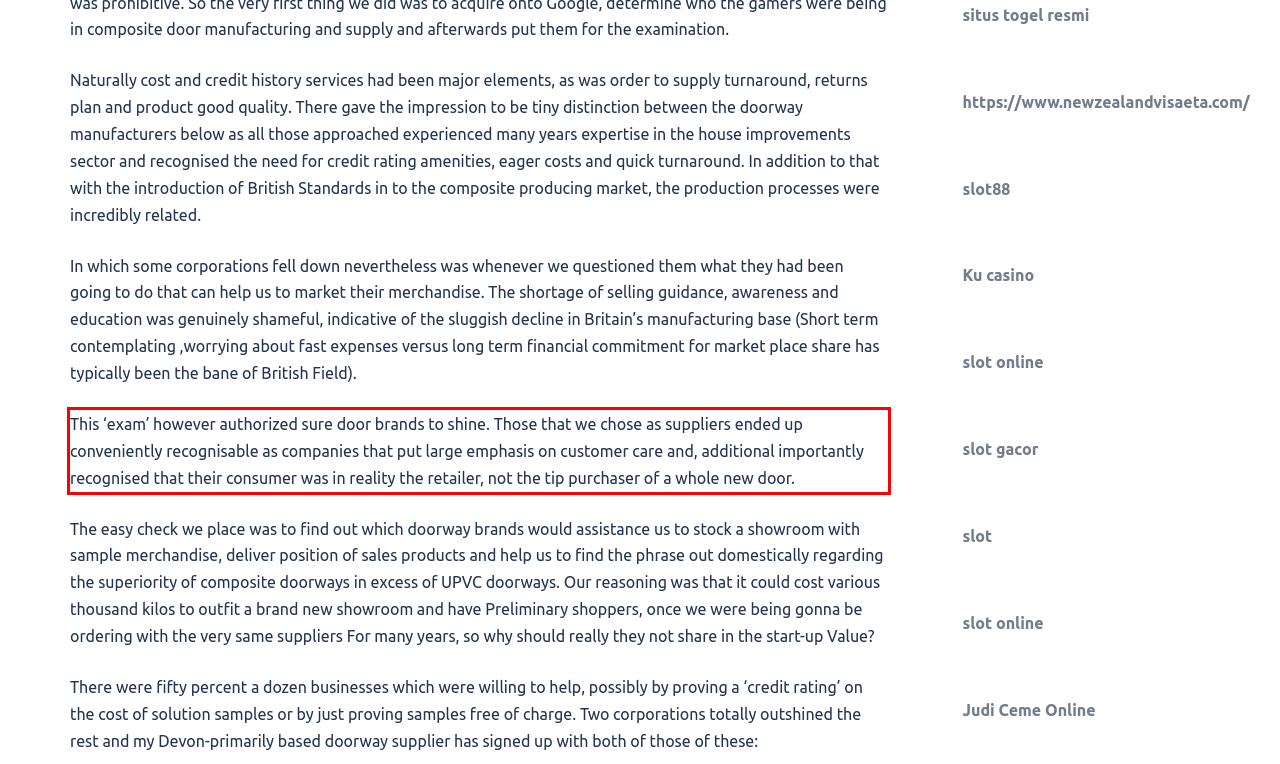Please extract the text content within the red bounding box on the webpage screenshot using OCR.

This ‘exam’ however authorized sure door brands to shine. Those that we chose as suppliers ended up conveniently recognisable as companies that put large emphasis on customer care and, additional importantly recognised that their consumer was in reality the retailer, not the tip purchaser of a whole new door.